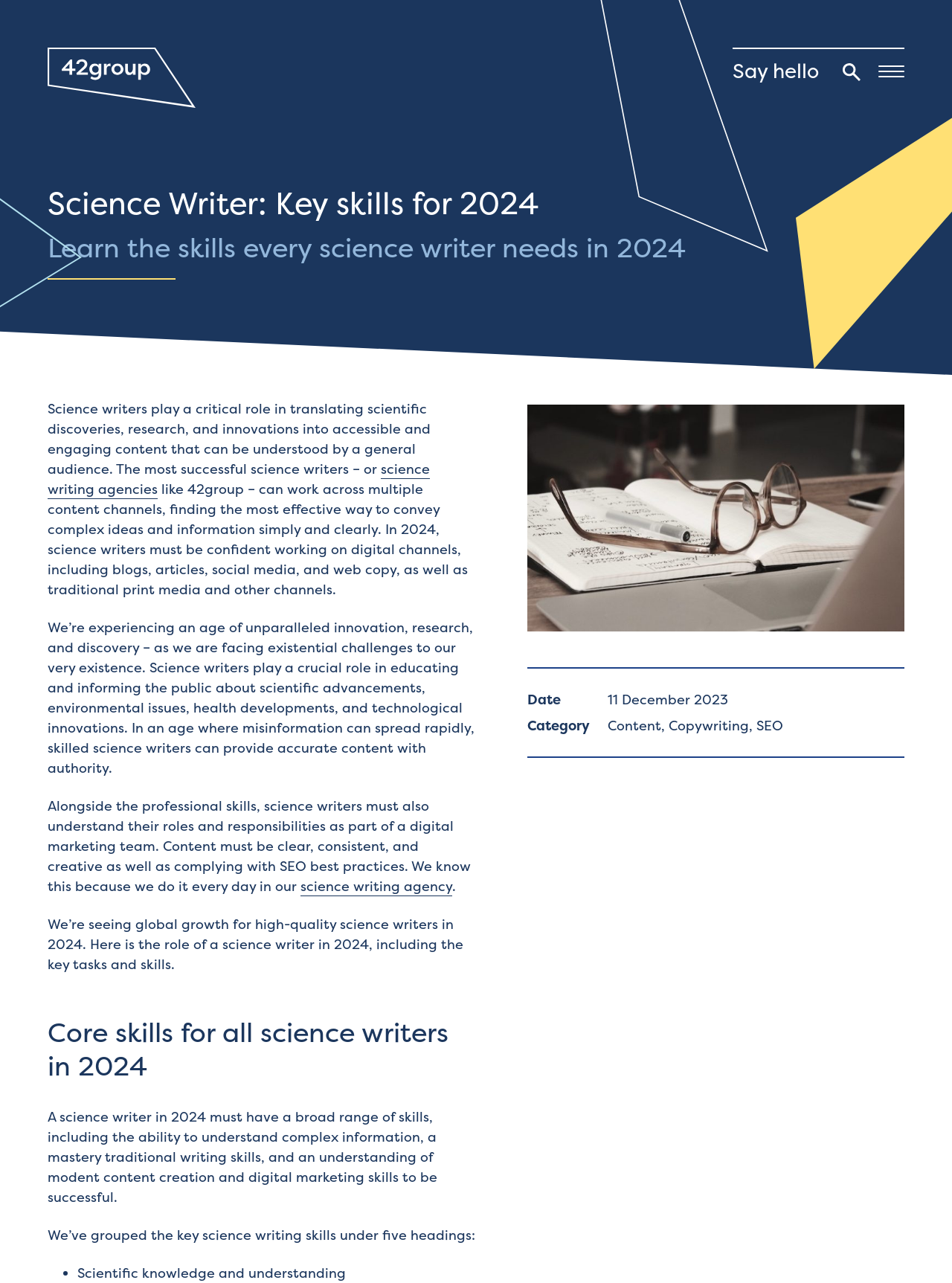Please identify the bounding box coordinates of the element on the webpage that should be clicked to follow this instruction: "View the 'Science Writer: Key skills for 2024' image". The bounding box coordinates should be given as four float numbers between 0 and 1, formatted as [left, top, right, bottom].

[0.554, 0.316, 0.95, 0.492]